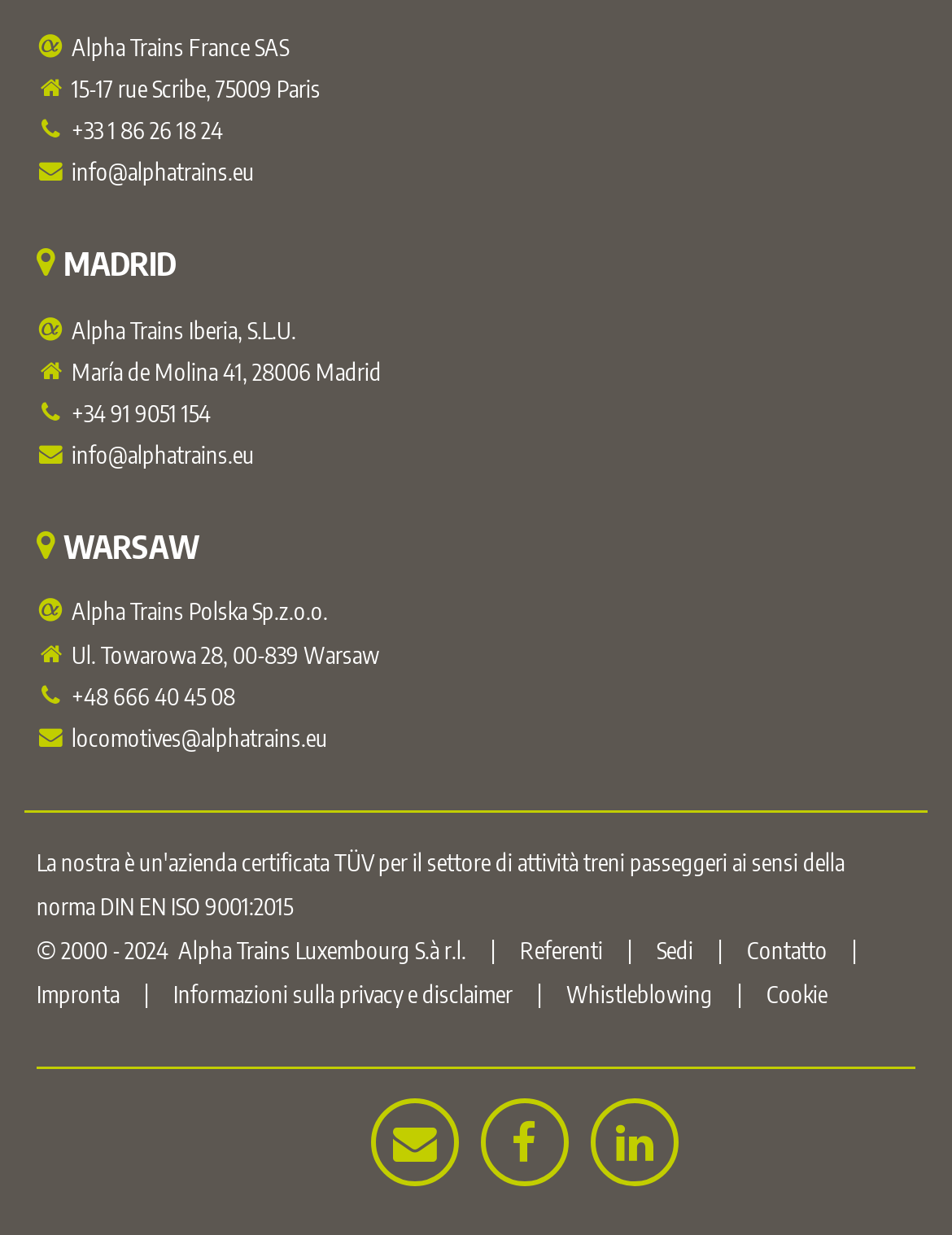Please locate the bounding box coordinates of the element's region that needs to be clicked to follow the instruction: "View the address of Alpha Trains Iberia, S.L.U.". The bounding box coordinates should be provided as four float numbers between 0 and 1, i.e., [left, top, right, bottom].

[0.07, 0.254, 0.311, 0.278]